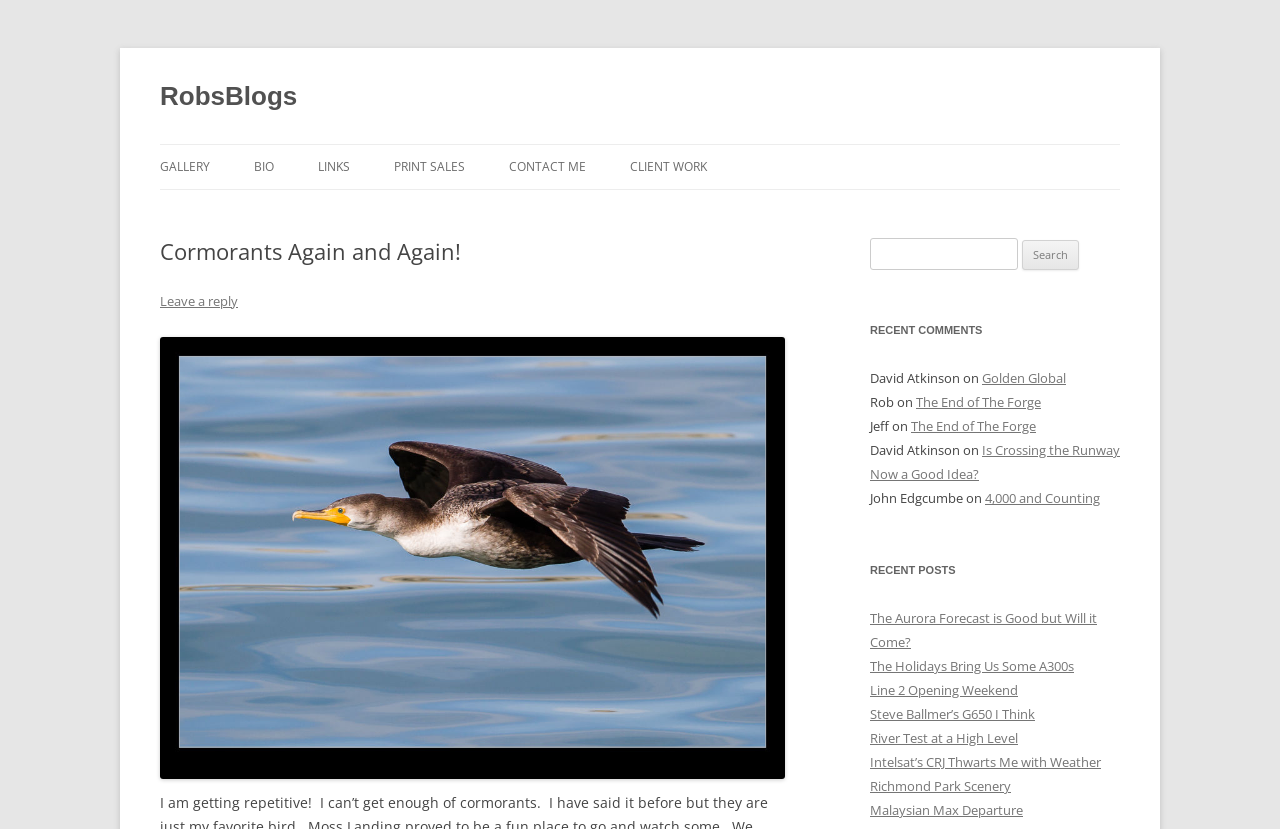Please identify the bounding box coordinates of the clickable area that will fulfill the following instruction: "Leave a reply". The coordinates should be in the format of four float numbers between 0 and 1, i.e., [left, top, right, bottom].

[0.125, 0.352, 0.186, 0.374]